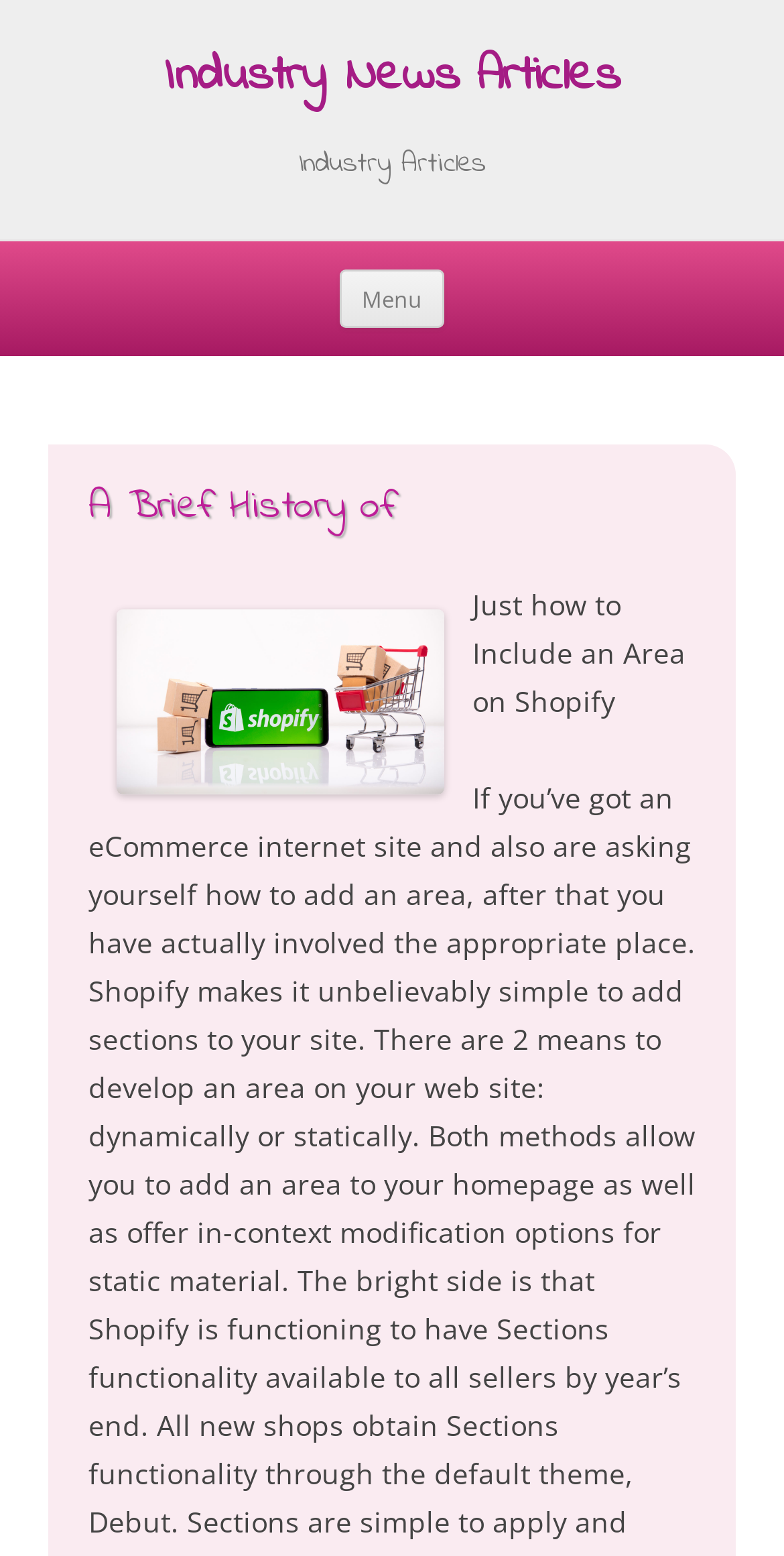Carefully examine the image and provide an in-depth answer to the question: What is the purpose of the button?

I identified a button element with the text 'Menu' at coordinates [0.433, 0.173, 0.567, 0.211]. Based on its text and position, I infer that it is used to open a menu or navigation section.